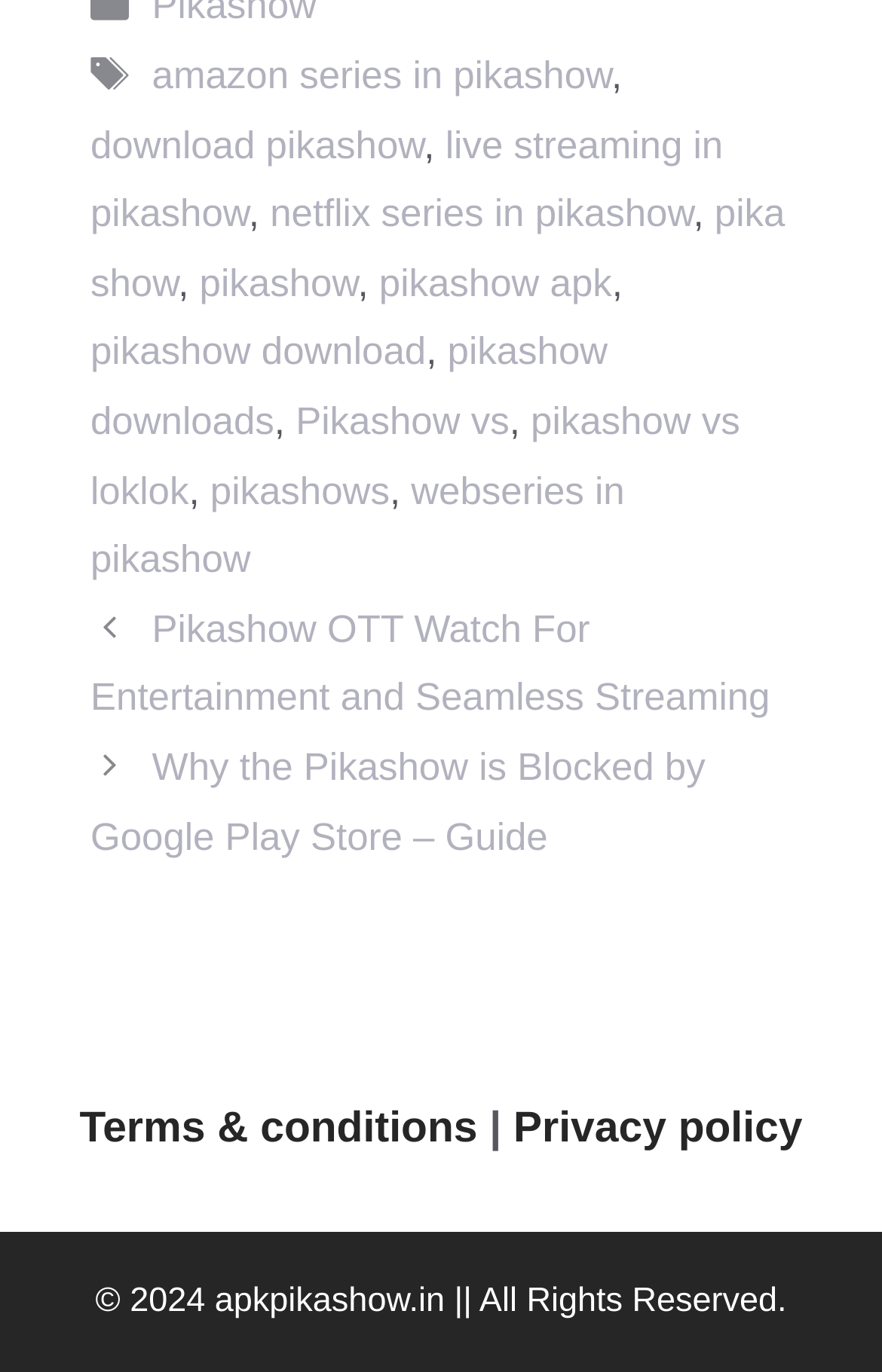Kindly respond to the following question with a single word or a brief phrase: 
Is there a way to access terms and conditions on this webpage?

Yes